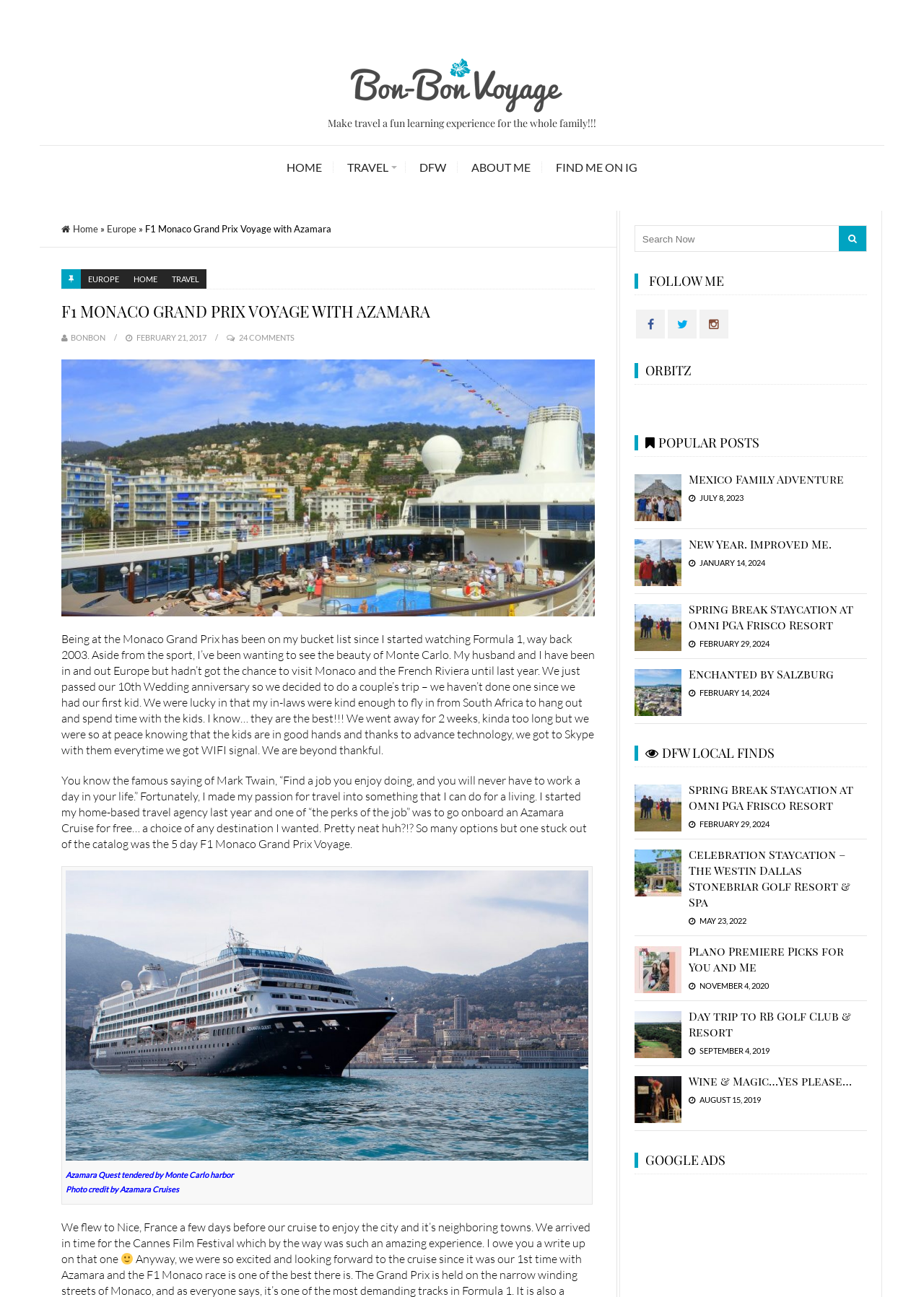What is the name of the travel agency mentioned in the article?
Look at the image and construct a detailed response to the question.

The article mentions Orbitz Worldwide Inc, which is likely the name of the travel agency mentioned in the article. This can be determined by examining the text content of the article.